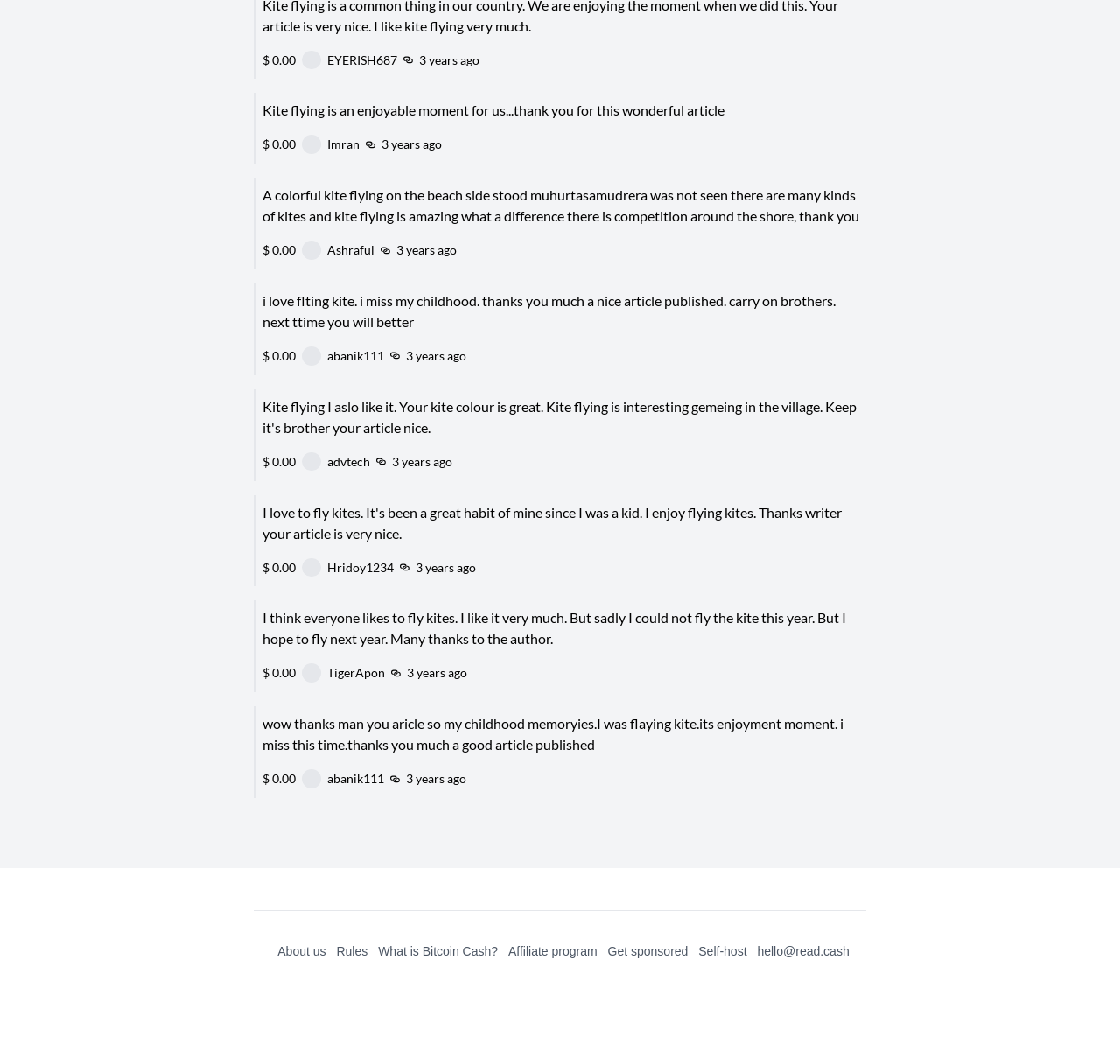What is the username of the first commenter?
Please give a detailed and elaborate answer to the question based on the image.

I looked at the first comment section and found the username 'Intishar' next to the user's avatar.